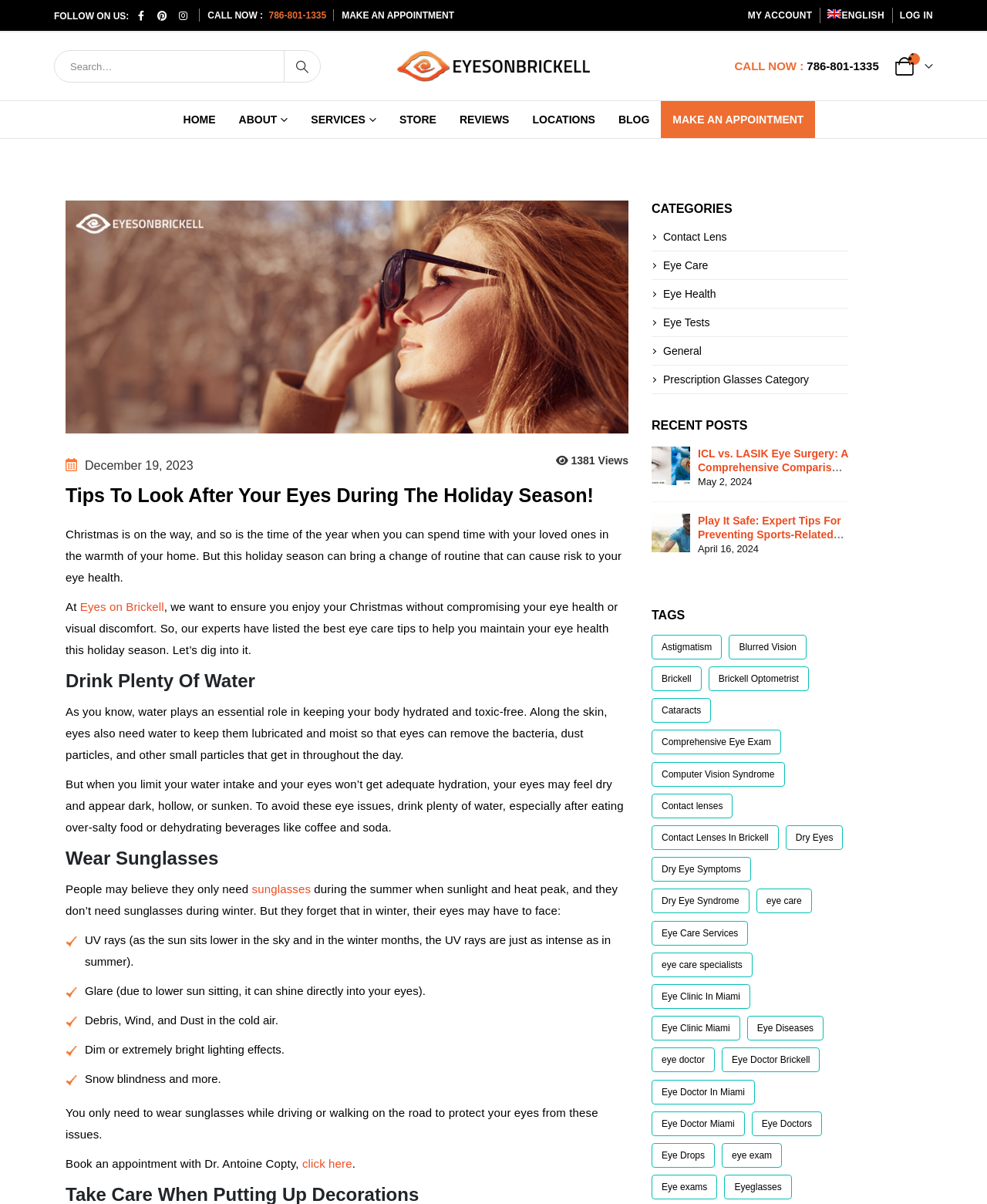Pinpoint the bounding box coordinates of the clickable element to carry out the following instruction: "Read the blog post about ICL vs. LASIK Eye Surgery."

[0.707, 0.371, 0.859, 0.405]